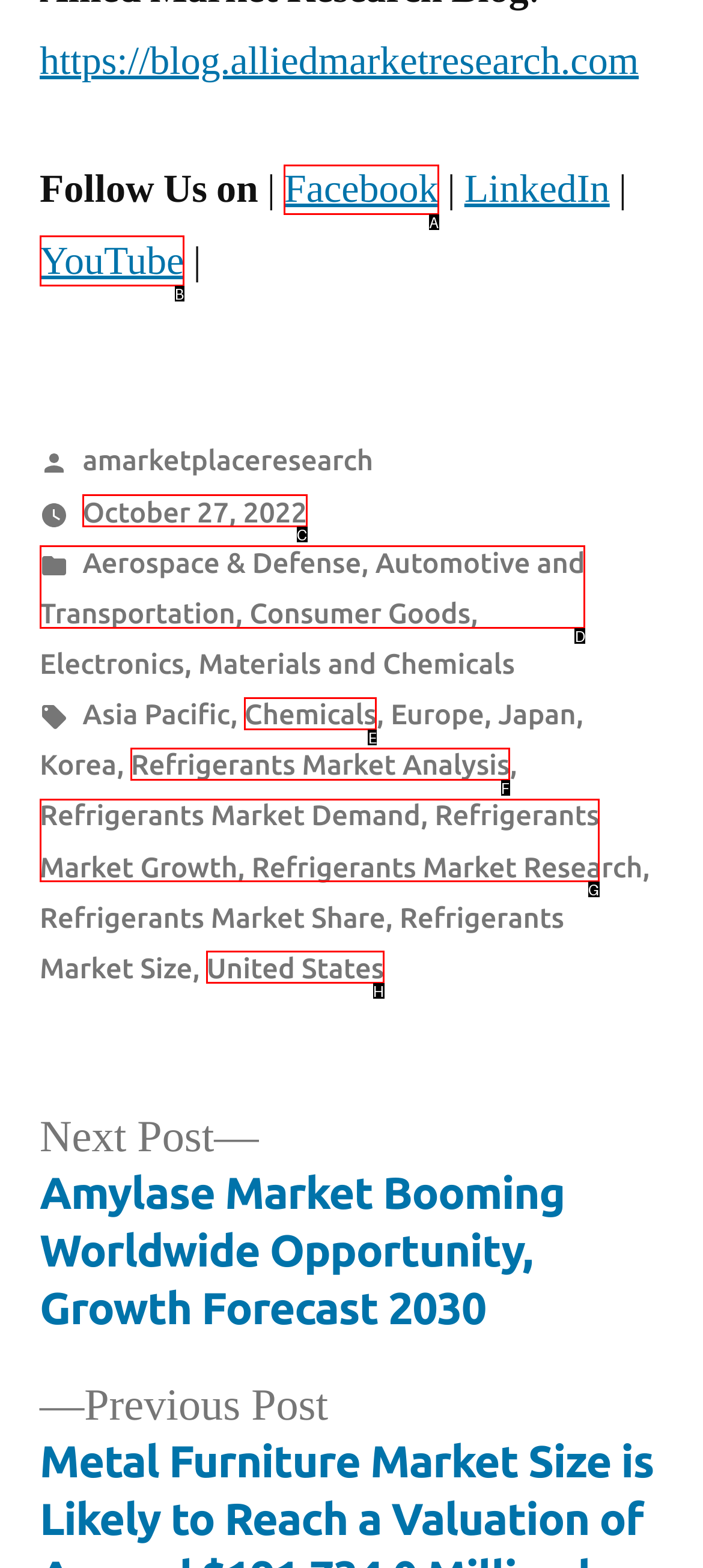Determine the right option to click to perform this task: Follow Allied Market Research on Facebook
Answer with the correct letter from the given choices directly.

A